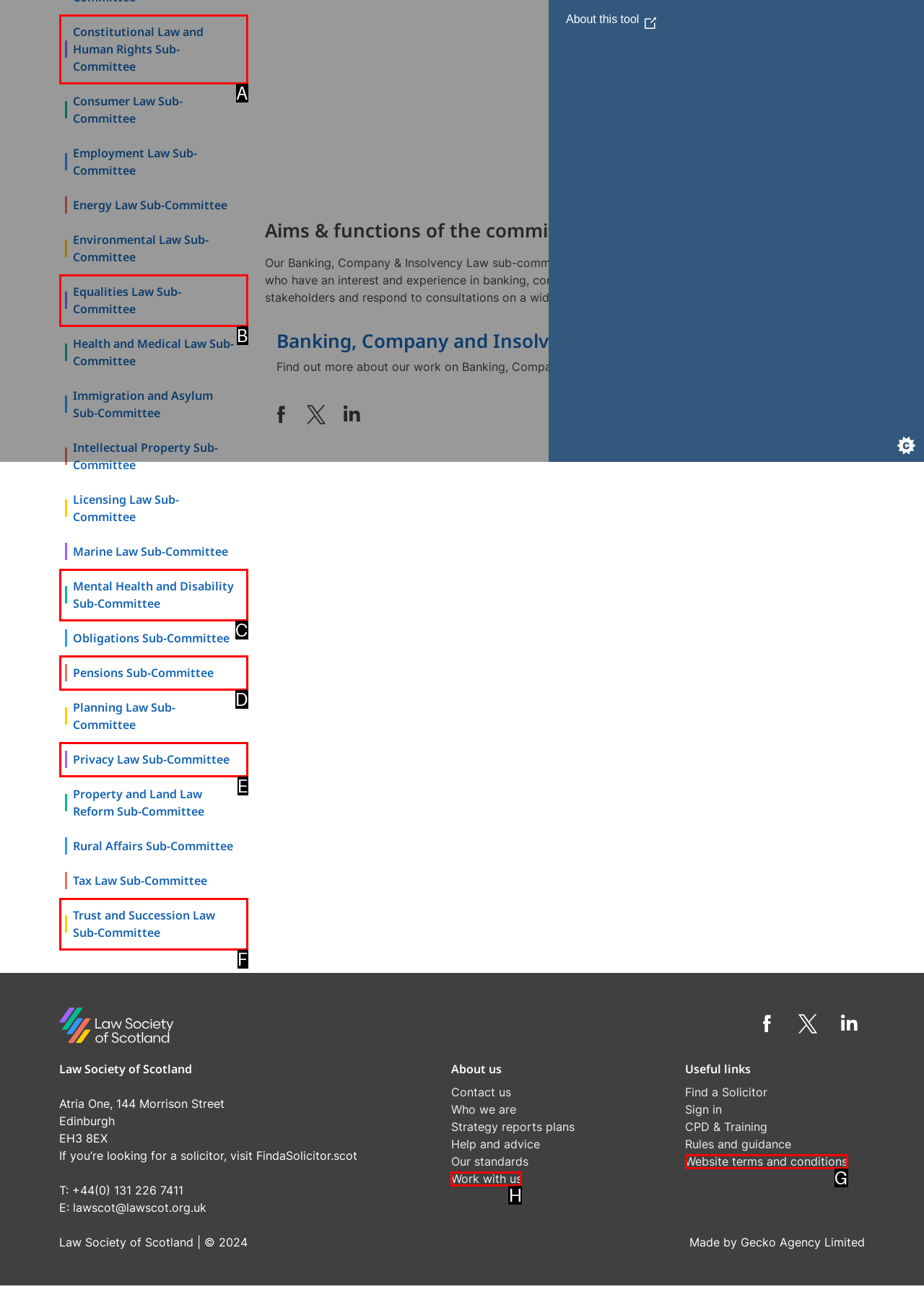Choose the option that aligns with the description: Privacy Law Sub-Committee
Respond with the letter of the chosen option directly.

E